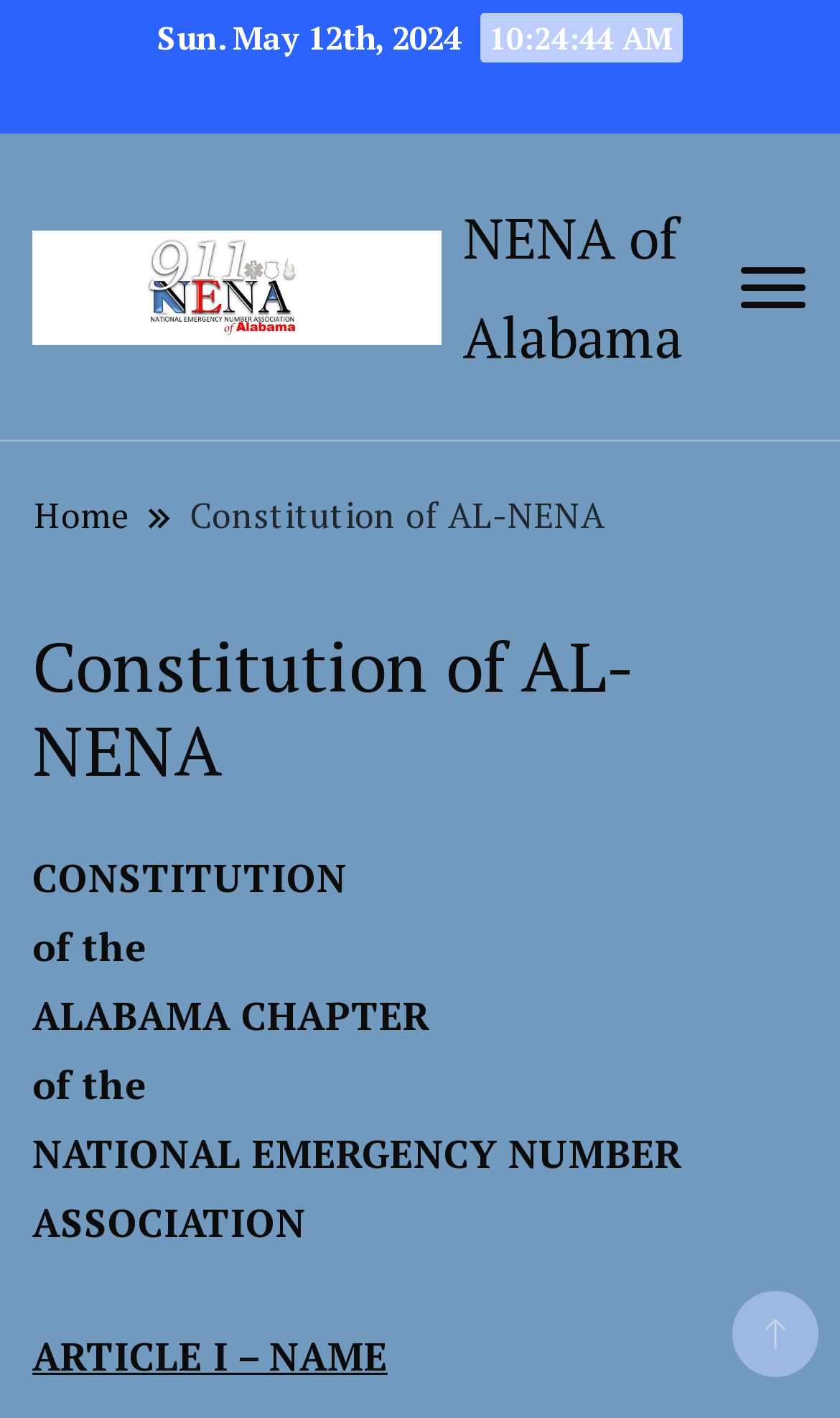Give a detailed account of the webpage, highlighting key information.

The webpage is about the Constitution of AL-NENA, which is the Alabama chapter of the National Emergency Number Association. At the top left, there is a logo of NENA, accompanied by a link to NENA of Alabama. Below the logo, there is a date "Sun. May 12th, 2024" displayed. 

On the top right, there is a button and a link to the "Home" page. Next to the "Home" link, there is a breadcrumb icon. 

The main content of the webpage is divided into sections, with headings and paragraphs of text. The title "Constitution of AL-NENA" is prominently displayed at the top, followed by a series of static text elements that form the constitution's content. The text is organized into articles, with the first article being "ARTICLE I – NAME". 

There is also a small image at the bottom right corner of the page, but its purpose is unclear.